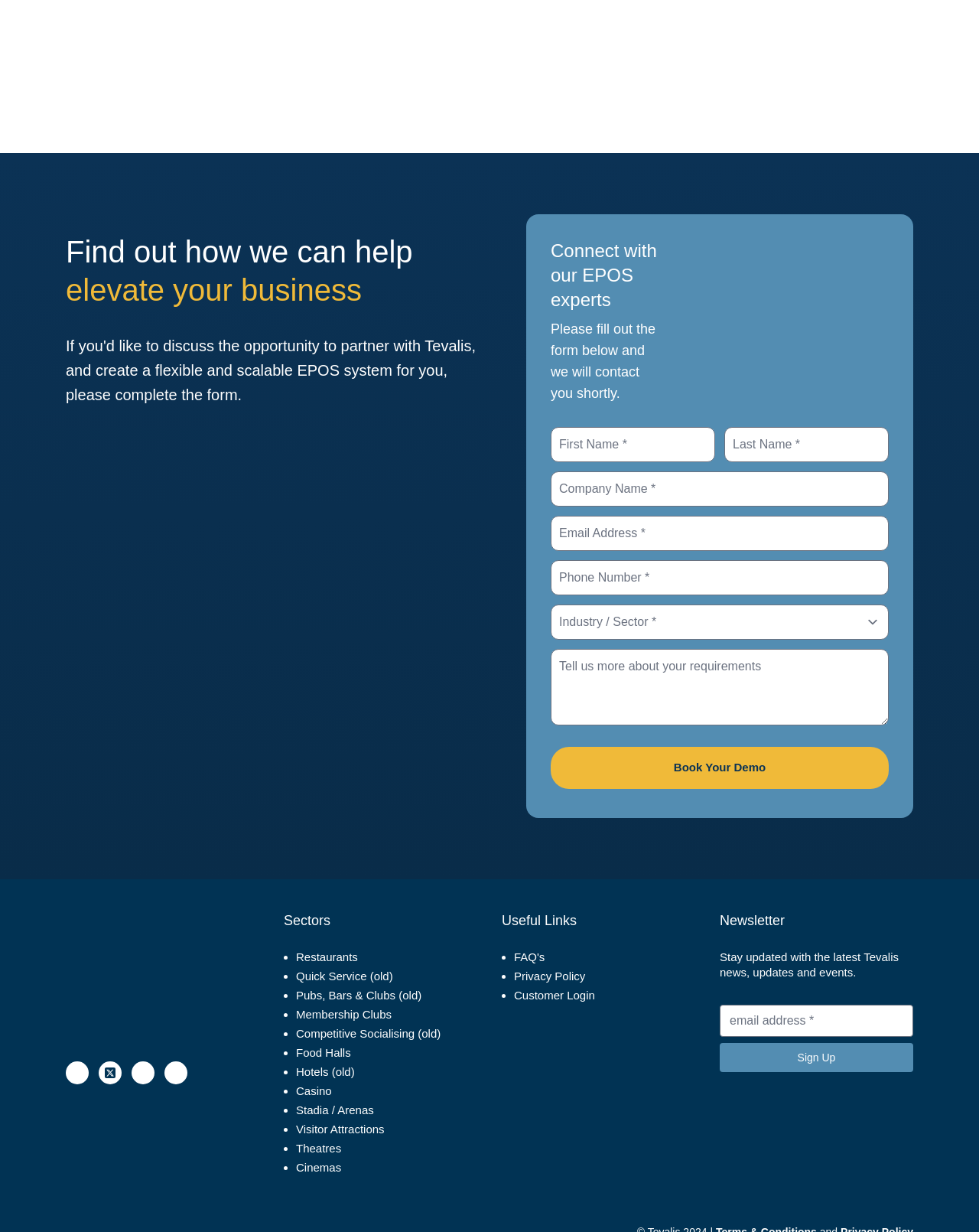Locate the bounding box coordinates of the clickable area to execute the instruction: "Fill out the contact form". Provide the coordinates as four float numbers between 0 and 1, represented as [left, top, right, bottom].

[0.562, 0.343, 0.908, 0.644]